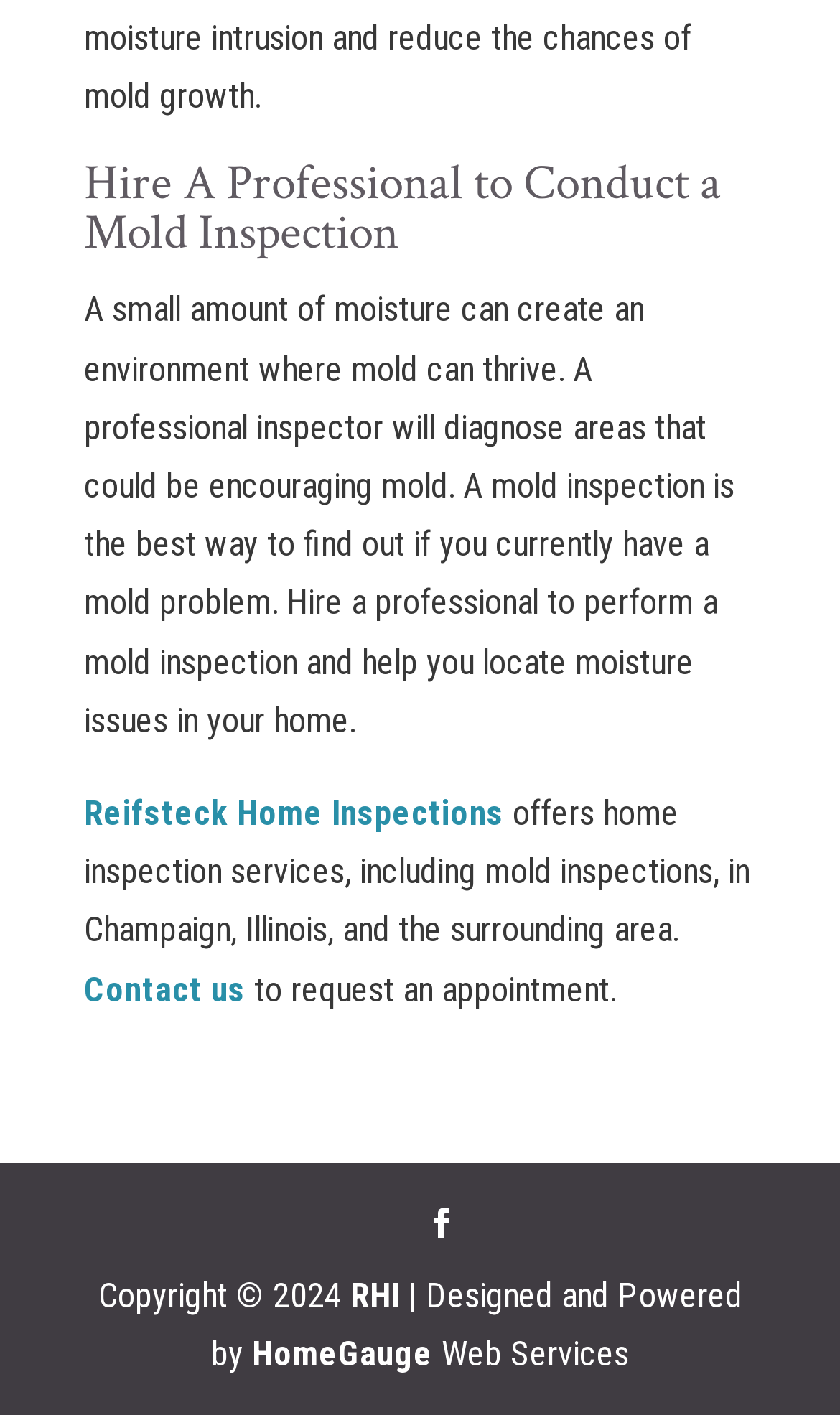Find the bounding box of the UI element described as follows: "Reifsteck Home Inspections".

[0.1, 0.56, 0.6, 0.589]